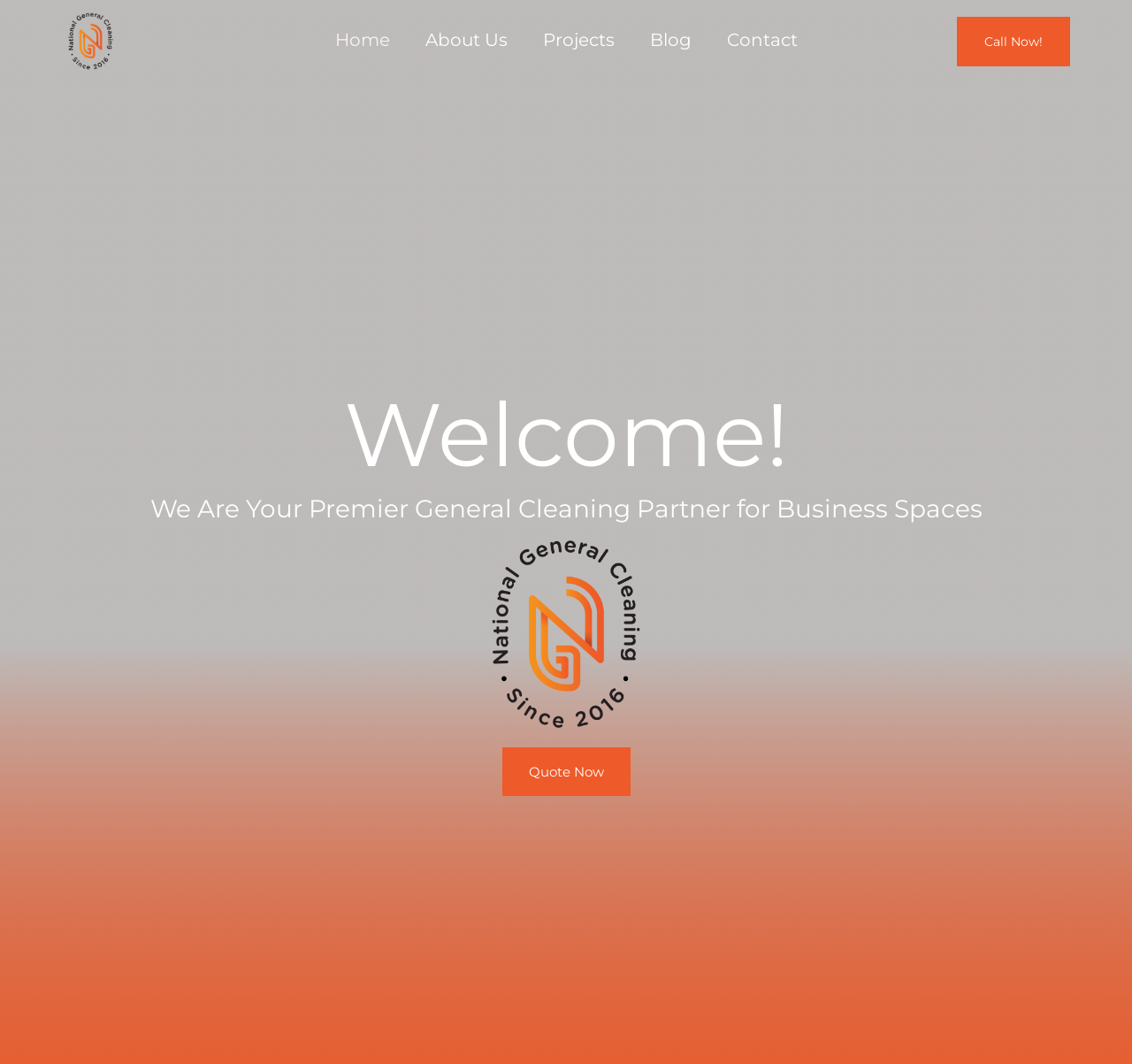Create a detailed summary of all the visual and textual information on the webpage.

The webpage is about general cleaning services provided by NGCC (National General Cleaning Corp). At the top left corner, there is a logo of NGCC, accompanied by a link to the company's homepage. Next to the logo, there is a navigation menu with five links: Home, About Us, Projects, Blog, and Contact.

On the right side of the top section, there is a call-to-action button "Call Now!" which is prominently displayed. Below the navigation menu, there are three headings that introduce the company's general cleaning services. The first heading is "General Cleaning", followed by a welcome message, and then a more detailed description of the company's services as a premier general cleaning partner for business spaces.

Below the headings, there is another logo of NGCC, and a "Quote Now" button that allows users to request a quote for the services. The overall layout of the webpage is clean and organized, with clear headings and concise text that effectively communicates the company's services and value proposition.